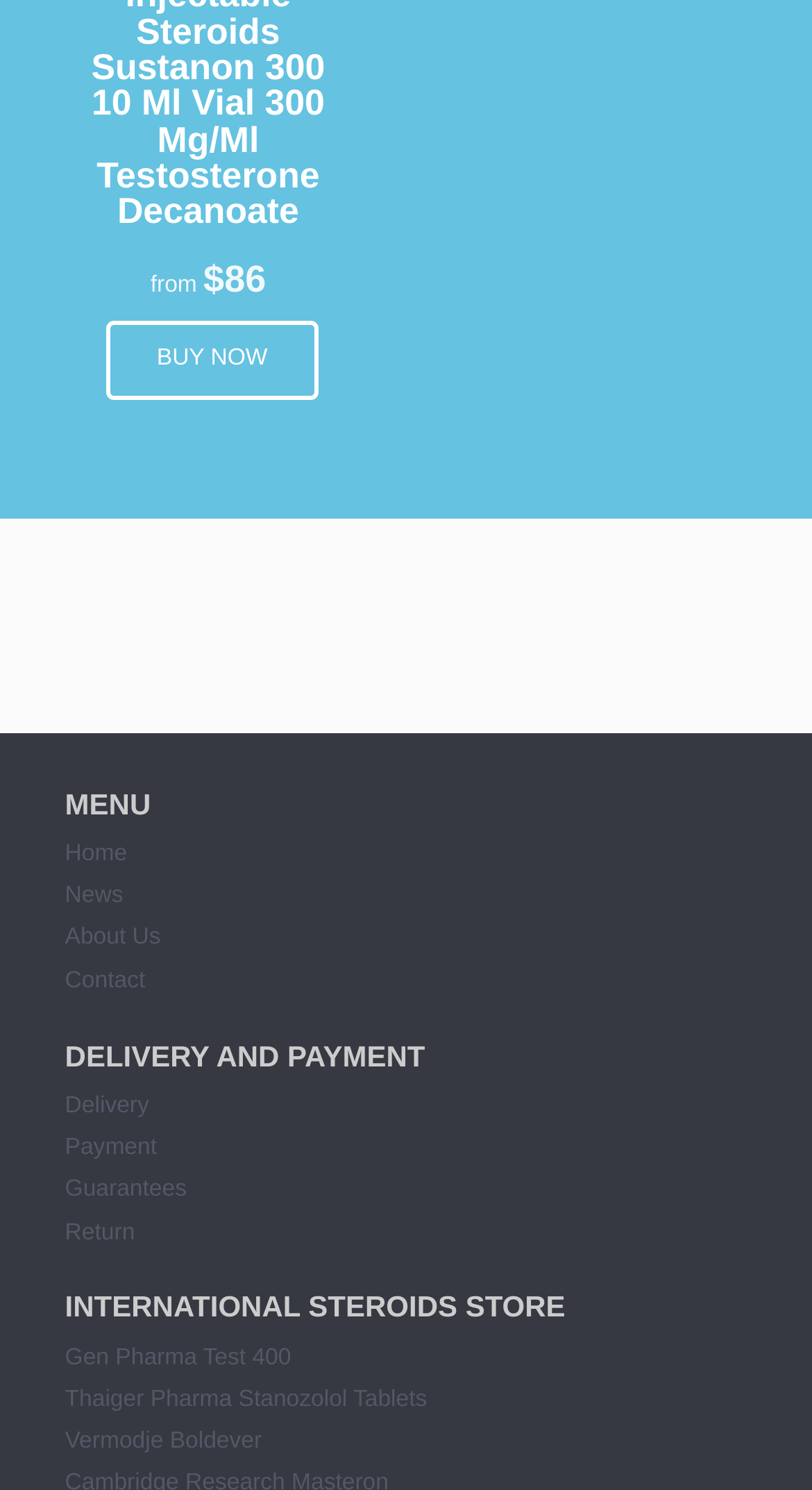What is the price of Sciroxx Anavar?
Please respond to the question with a detailed and well-explained answer.

The price of Sciroxx Anavar is mentioned as '$86' in the StaticText element with bounding box coordinates [0.251, 0.173, 0.328, 0.201].